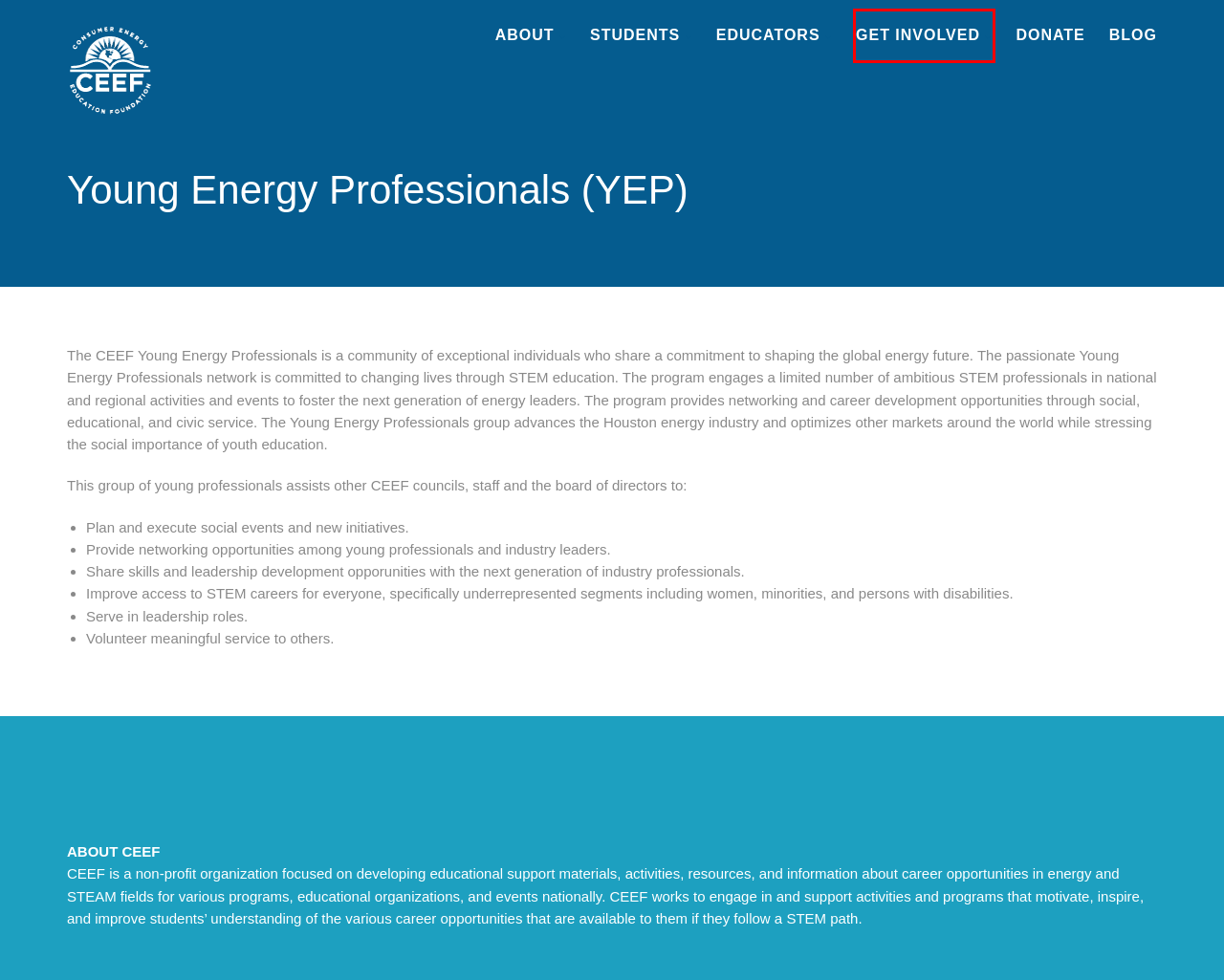Review the screenshot of a webpage that includes a red bounding box. Choose the most suitable webpage description that matches the new webpage after clicking the element within the red bounding box. Here are the candidates:
A. About - Consumer Energy Education Foundation
B. Policies - Consumer Energy Education Foundation
C. Educators - Consumer Energy Education Foundation
D. Students - Consumer Energy Education Foundation
E. Blog - Consumer Energy Education Foundation
F. Get Involved - Consumer Energy Education Foundation
G. Home - Consumer Energy Education Foundation
H. Donate - Consumer Energy Education Foundation

F